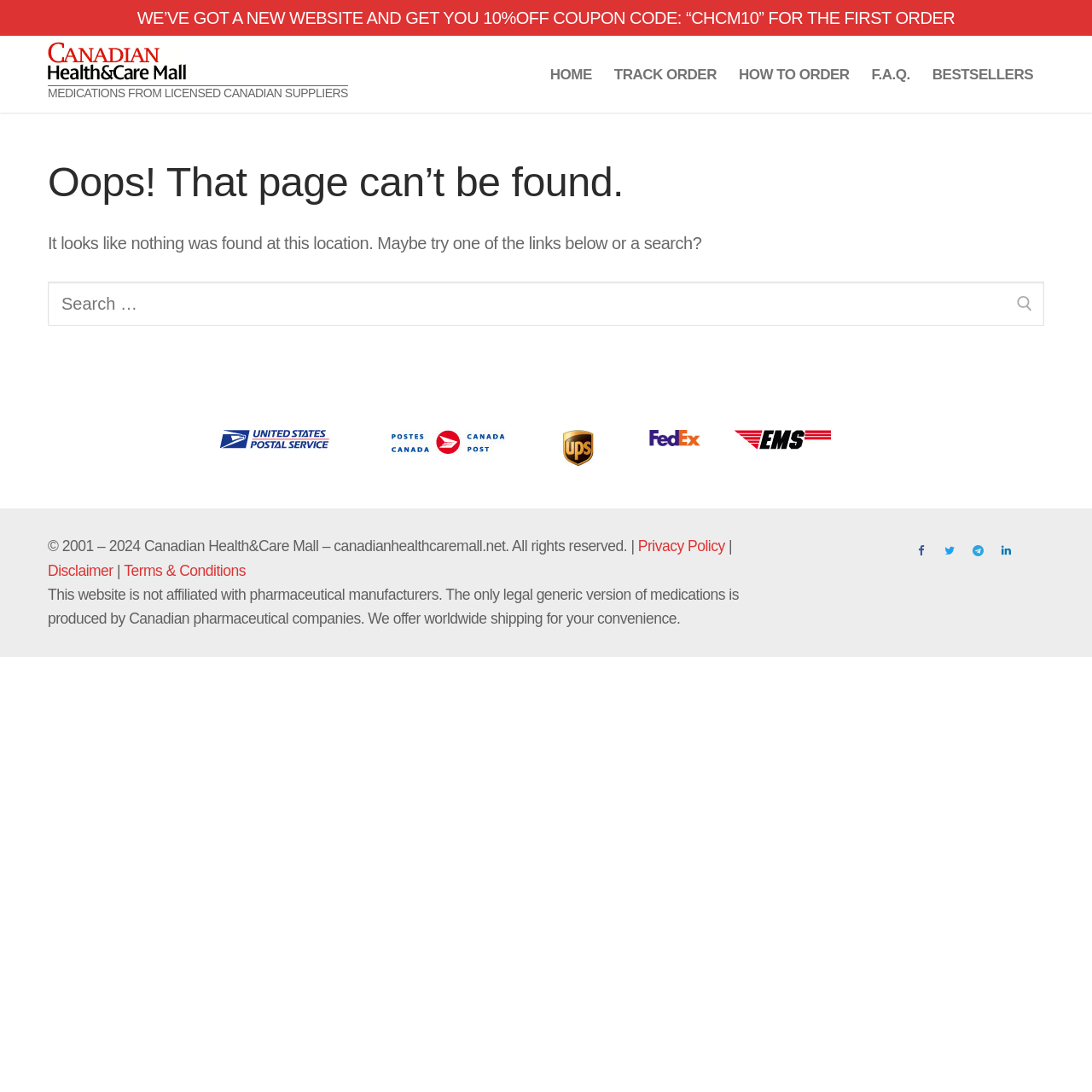Please provide the main heading of the webpage content.

Oops! That page can’t be found.